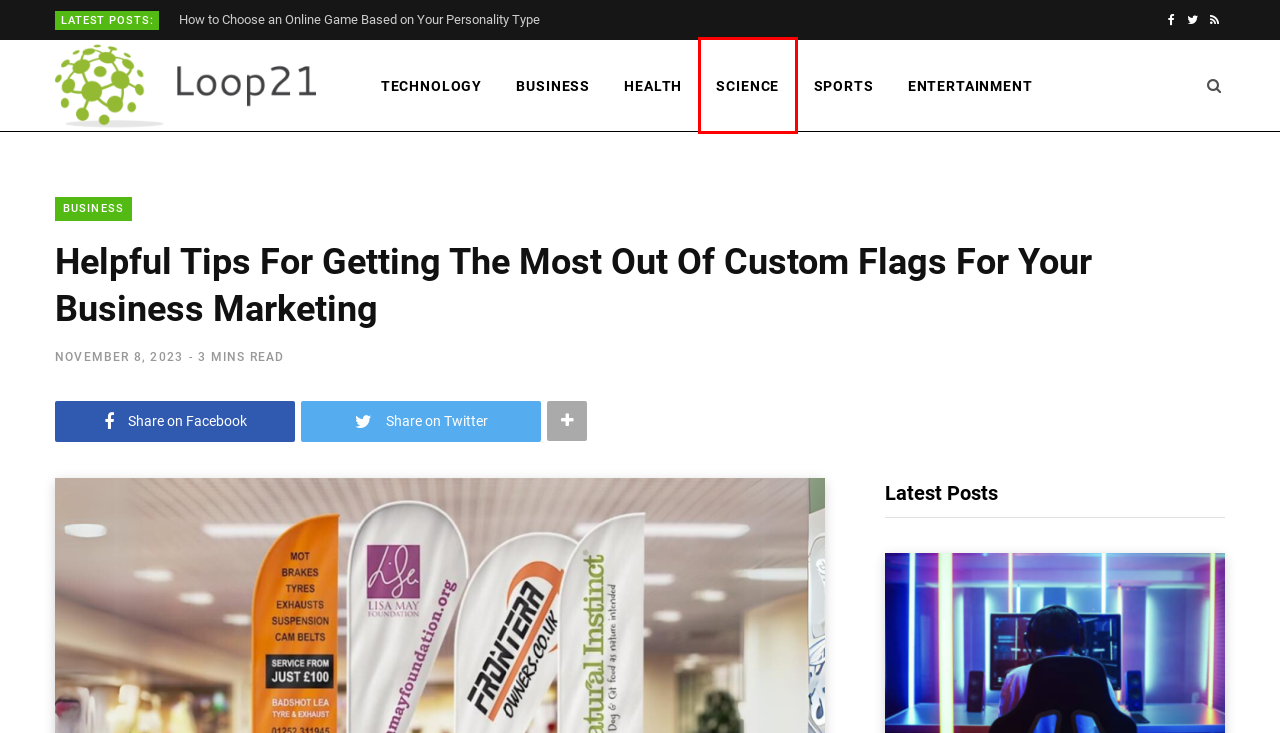Analyze the screenshot of a webpage featuring a red rectangle around an element. Pick the description that best fits the new webpage after interacting with the element inside the red bounding box. Here are the candidates:
A. Business Archives - Loop21
B. How to Choose an Online Game Based on Your Personality Type - Loop21
C. Science Archives - Loop21
D. Entertainment Archives - Loop21
E. Sports Archives - Loop21
F. Loop21 - Get the latest Technology, Business, Entertainment, Health and Science news on Loop21
G. Health Archives - Loop21
H. Technology Archives - Loop21

C